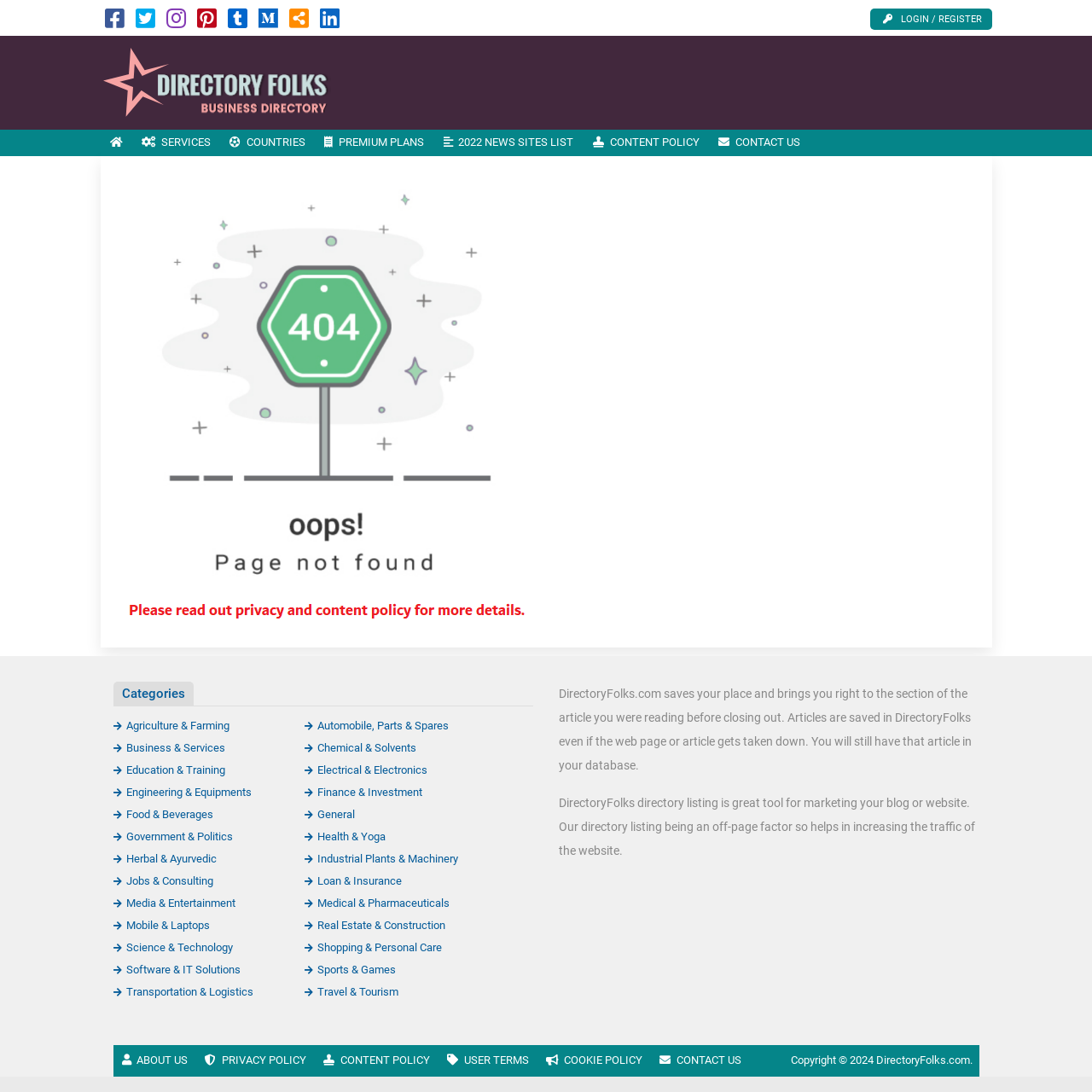Can you pinpoint the bounding box coordinates for the clickable element required for this instruction: "Check the 'Recent Posts' section"? The coordinates should be four float numbers between 0 and 1, i.e., [left, top, right, bottom].

None